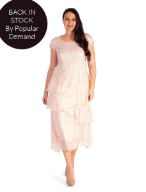Please answer the following question using a single word or phrase: 
What is the structure of the dress?

Tiered